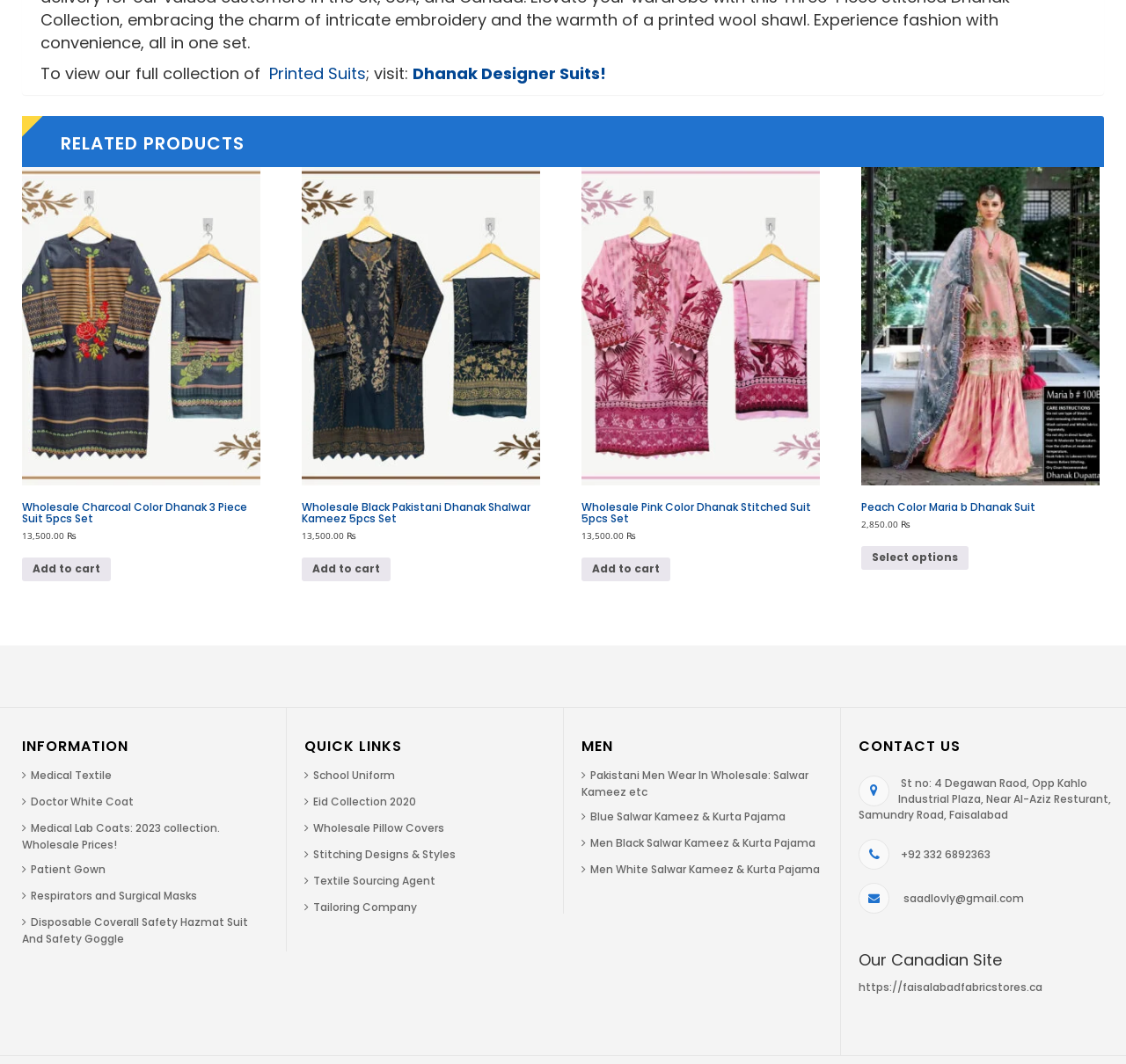Give a one-word or phrase response to the following question: What type of products are listed under the 'MEN' category?

Salwar Kameez and Kurta Pajama